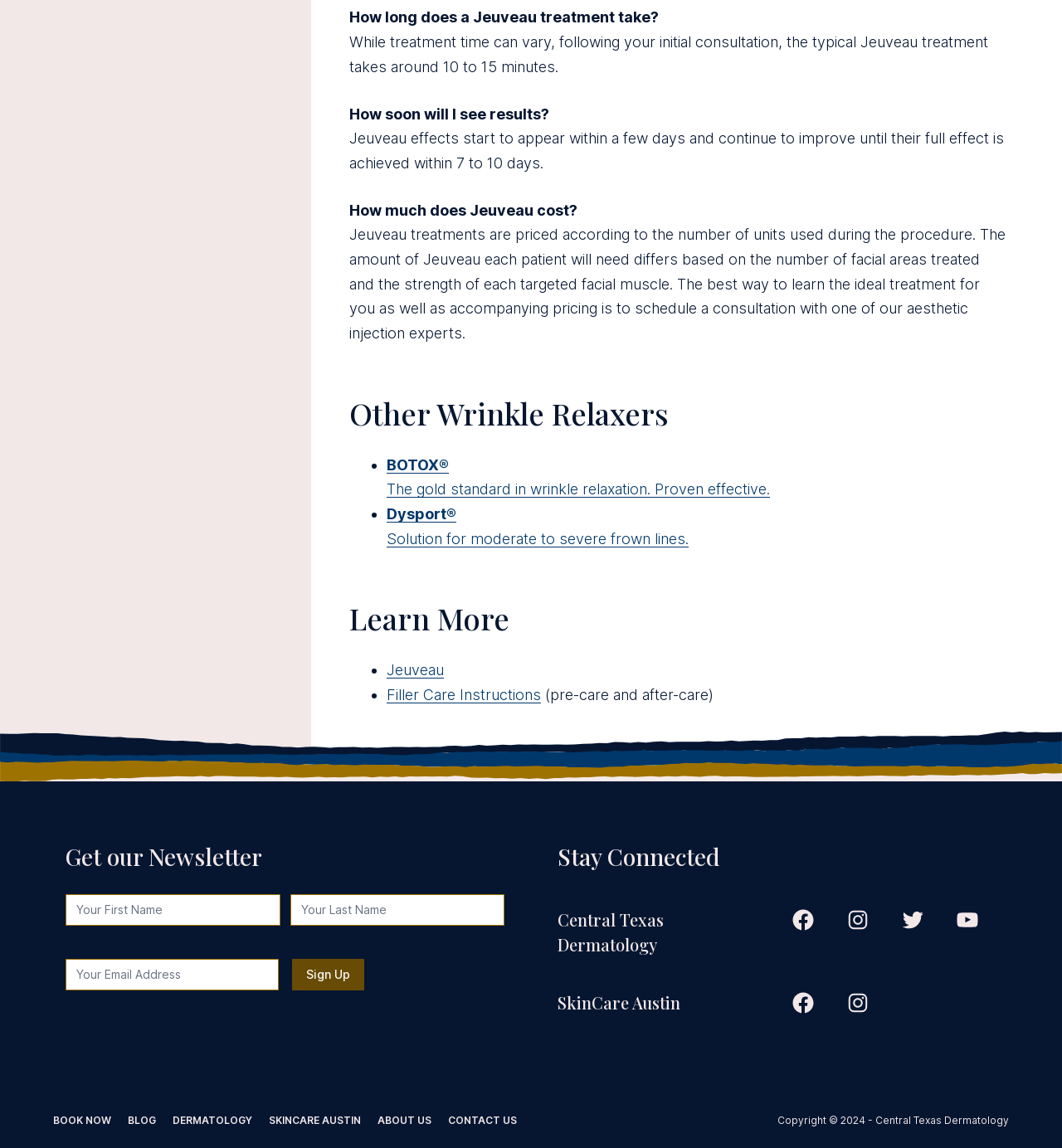Locate the bounding box coordinates of the region to be clicked to comply with the following instruction: "Sign up for the newsletter". The coordinates must be four float numbers between 0 and 1, in the form [left, top, right, bottom].

[0.062, 0.779, 0.475, 0.807]